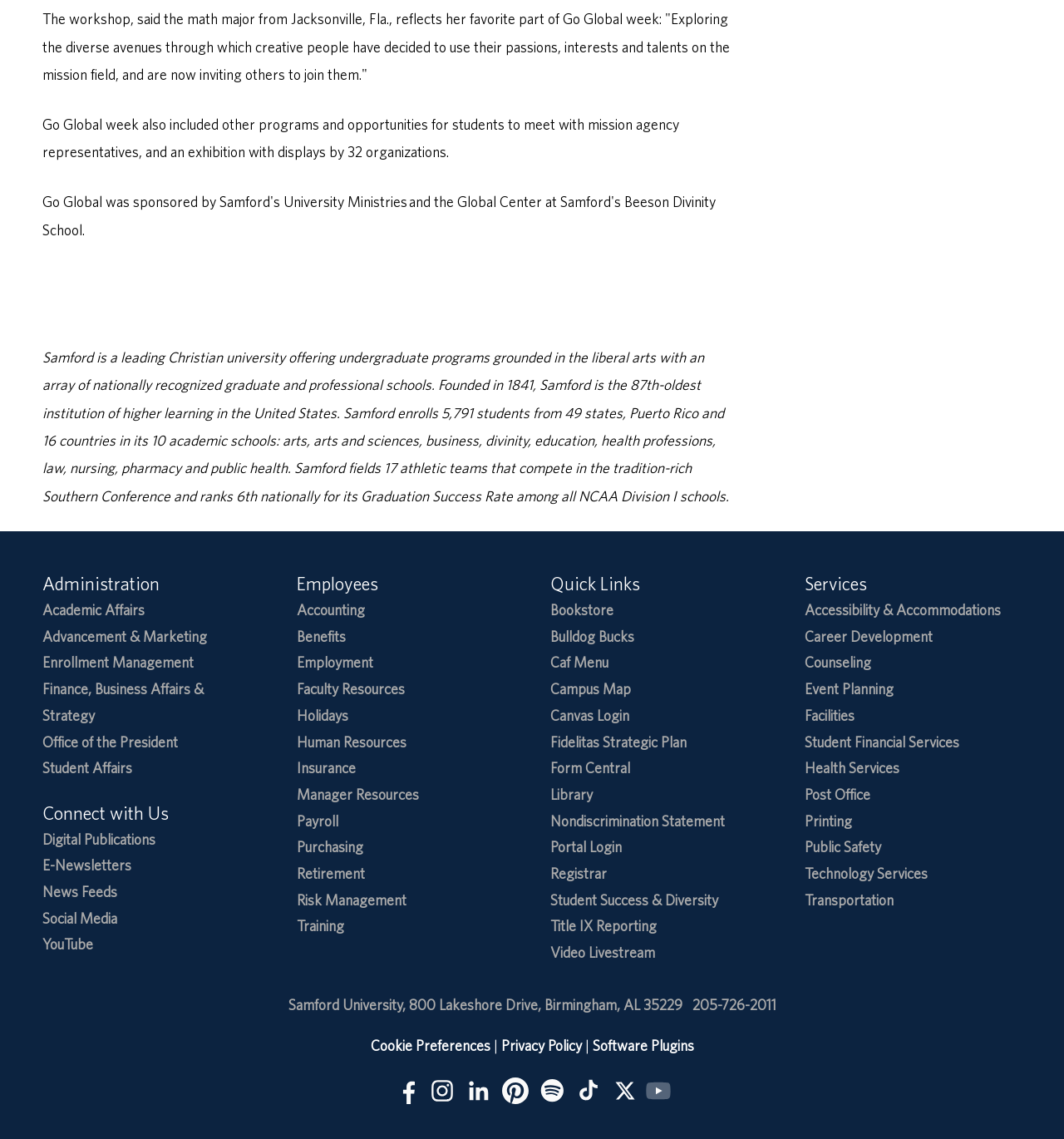Locate the coordinates of the bounding box for the clickable region that fulfills this instruction: "Visit the Bookstore".

[0.517, 0.528, 0.577, 0.543]